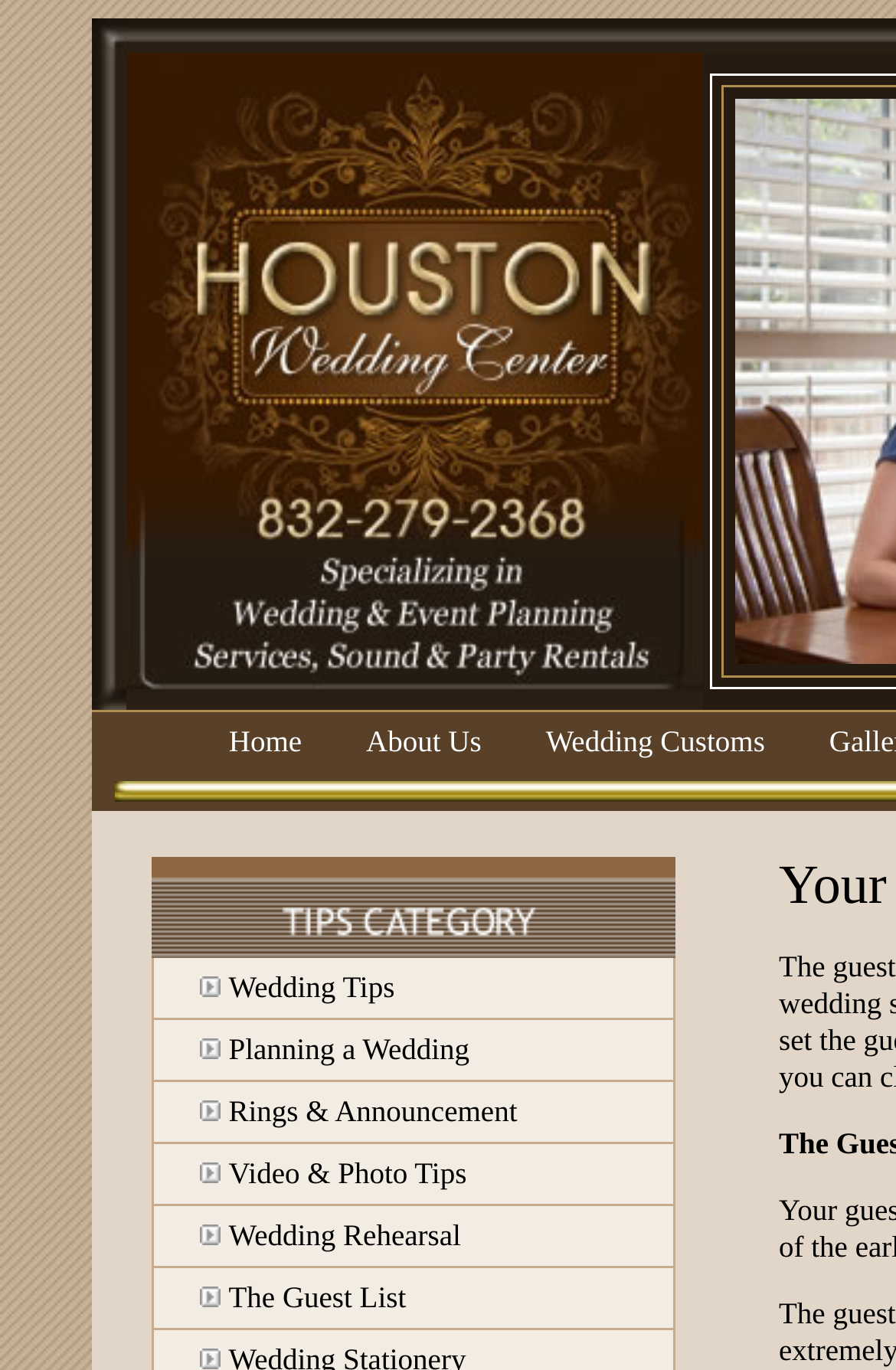Based on the element description: "Susan Chavez", identify the bounding box coordinates for this UI element. The coordinates must be four float numbers between 0 and 1, listed as [left, top, right, bottom].

None